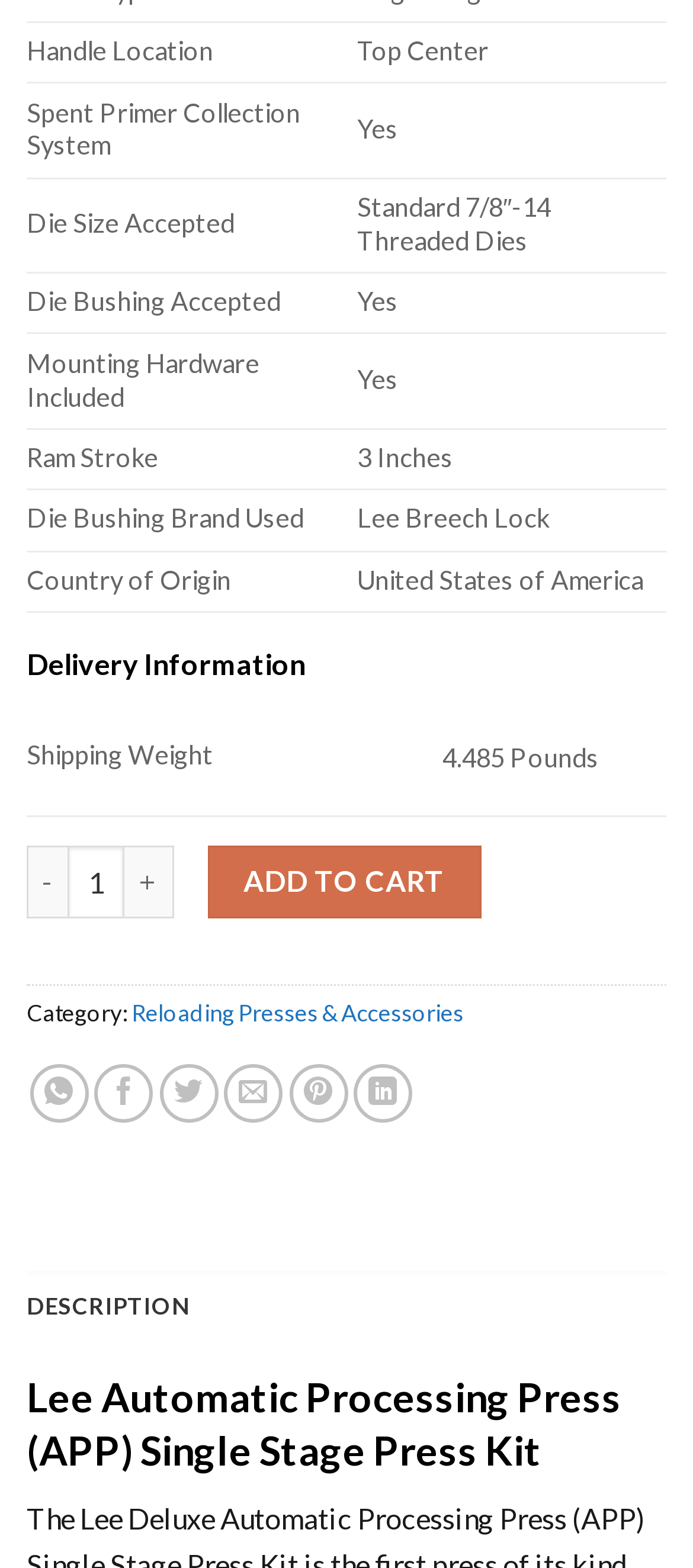Please locate the bounding box coordinates of the region I need to click to follow this instruction: "Click the 'ADD TO CART' button".

[0.299, 0.54, 0.695, 0.586]